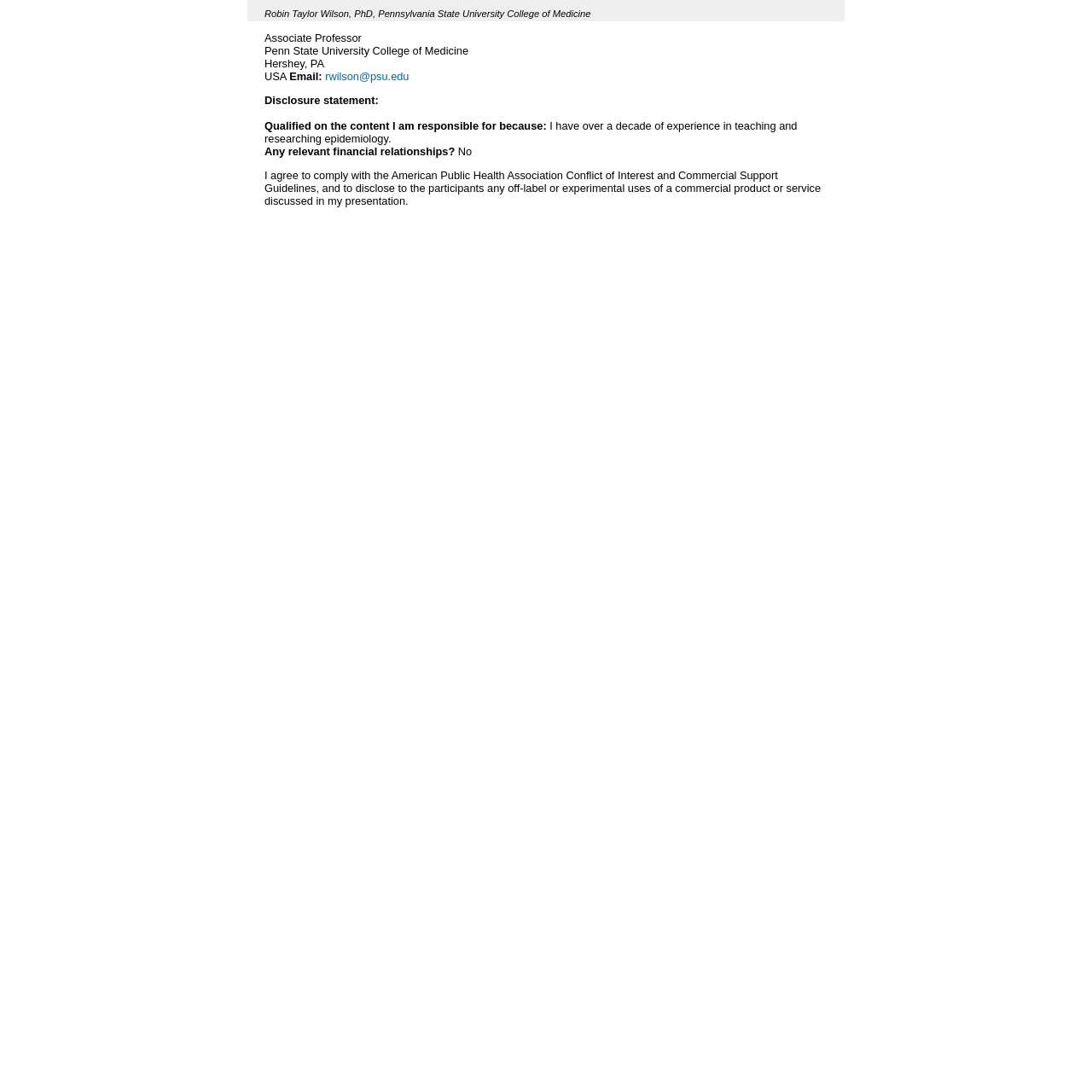Provide your answer in a single word or phrase: 
What is the professor's title?

Associate Professor